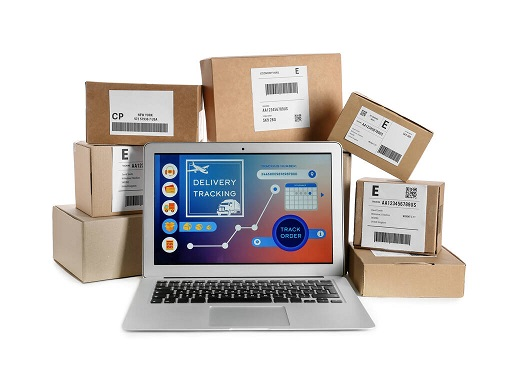Look at the image and give a detailed response to the following question: What are the packages equipped with?

The cardboard packages surrounding the laptop are each equipped with labels containing tracking barcodes, which are used to monitor and track the parcels in real-time.